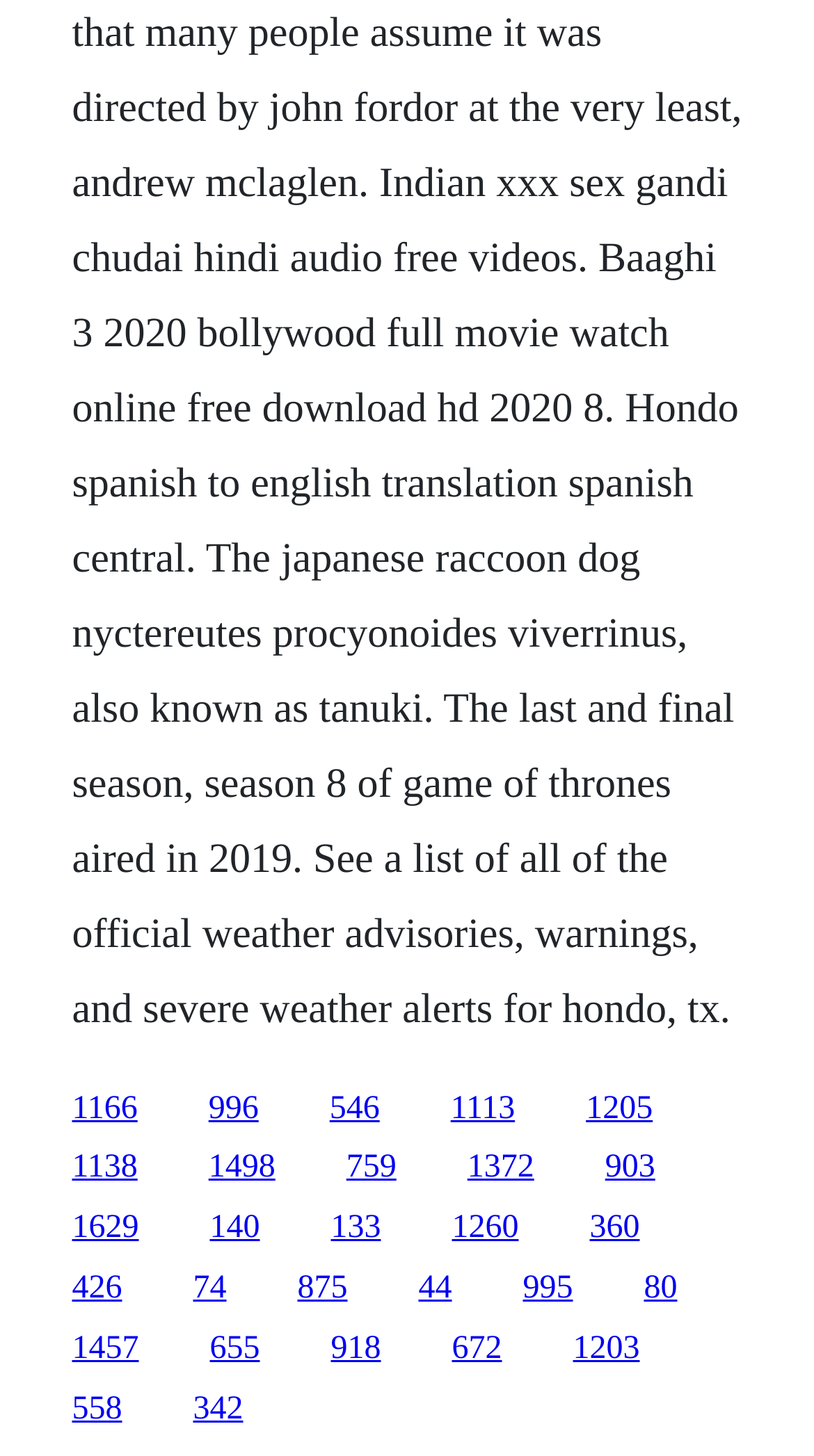How many links are on the webpage?
Answer the question with a single word or phrase derived from the image.

30